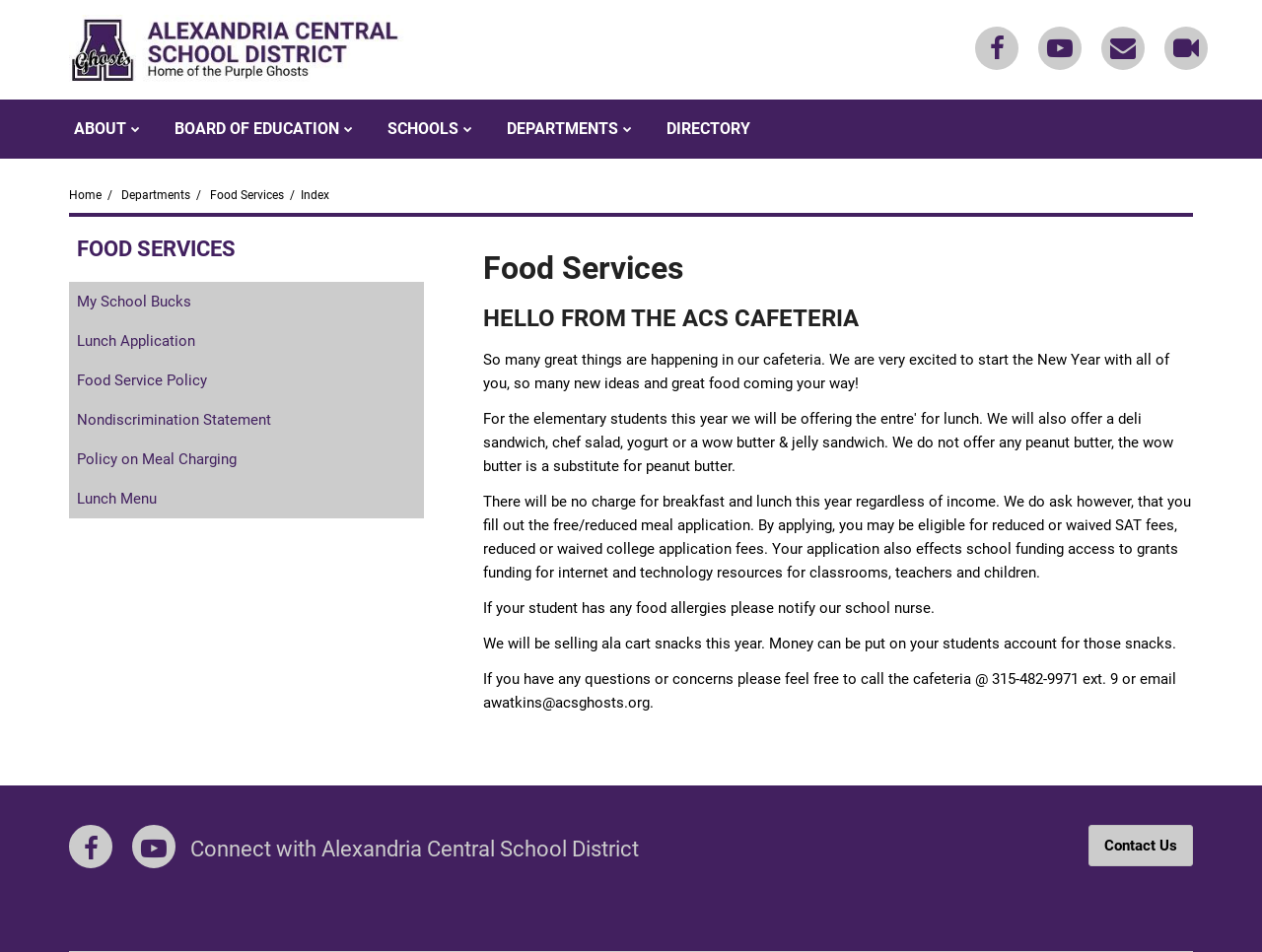Can you pinpoint the bounding box coordinates for the clickable element required for this instruction: "Open the 'My School Bucks' link"? The coordinates should be four float numbers between 0 and 1, i.e., [left, top, right, bottom].

[0.055, 0.296, 0.336, 0.337]